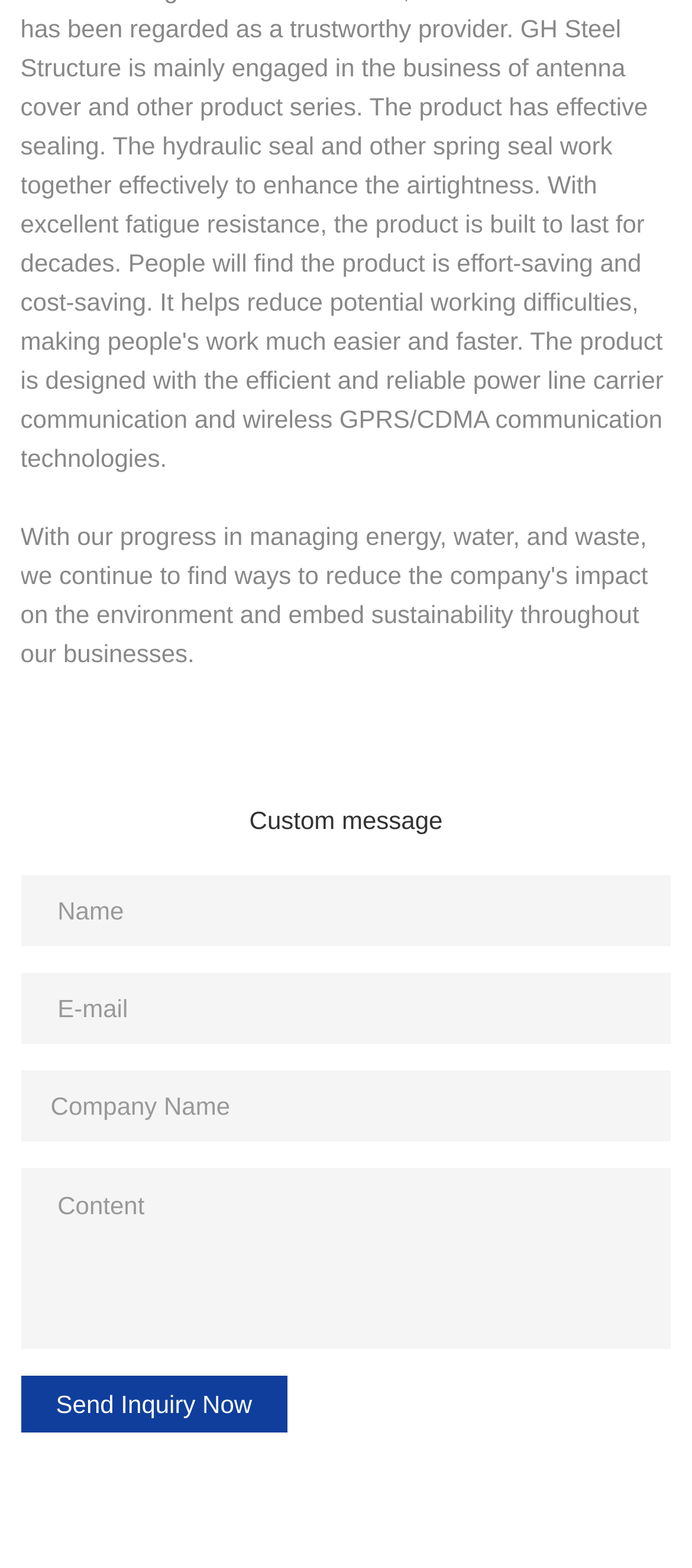Find and provide the bounding box coordinates for the UI element described with: "name="contents" placeholder="Content"".

[0.03, 0.745, 0.97, 0.861]